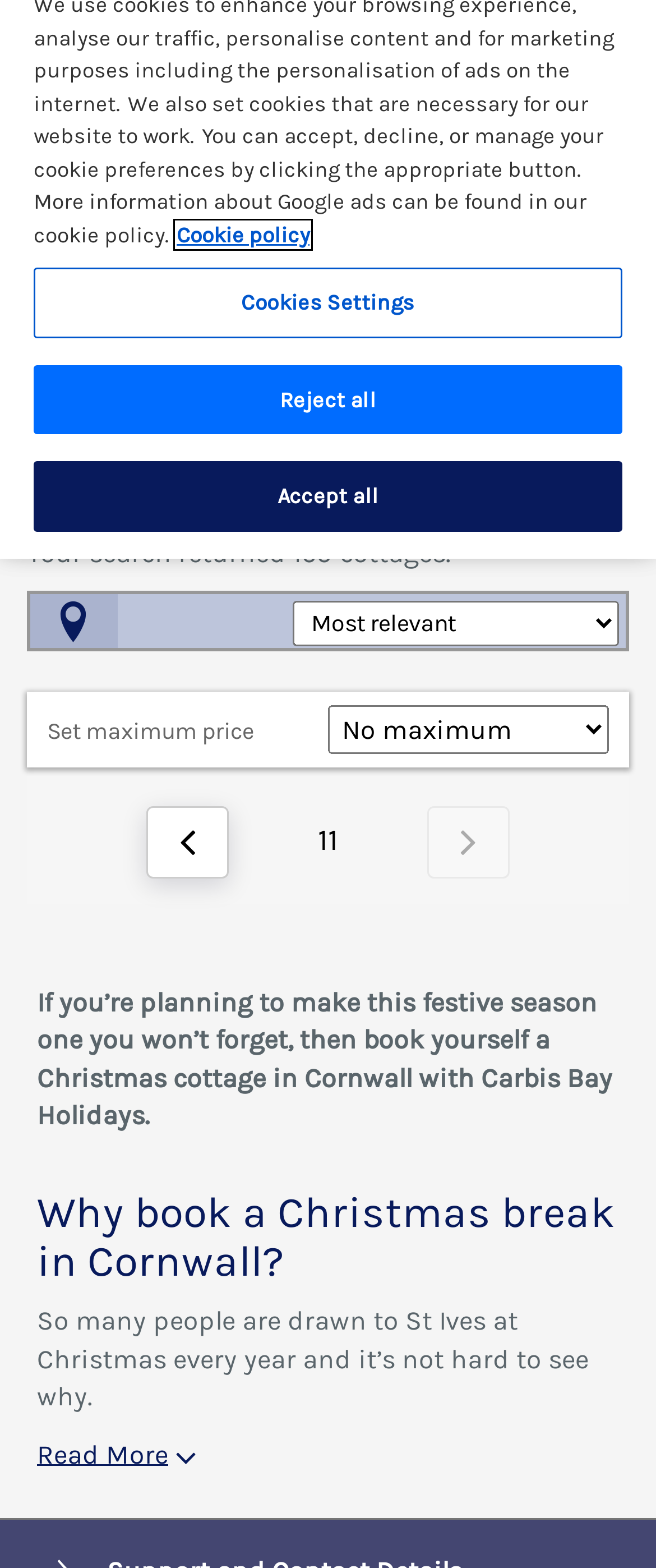Identify the bounding box for the UI element described as: "25". The coordinates should be four float numbers between 0 and 1, i.e., [left, top, right, bottom].

[0.199, 0.278, 0.312, 0.3]